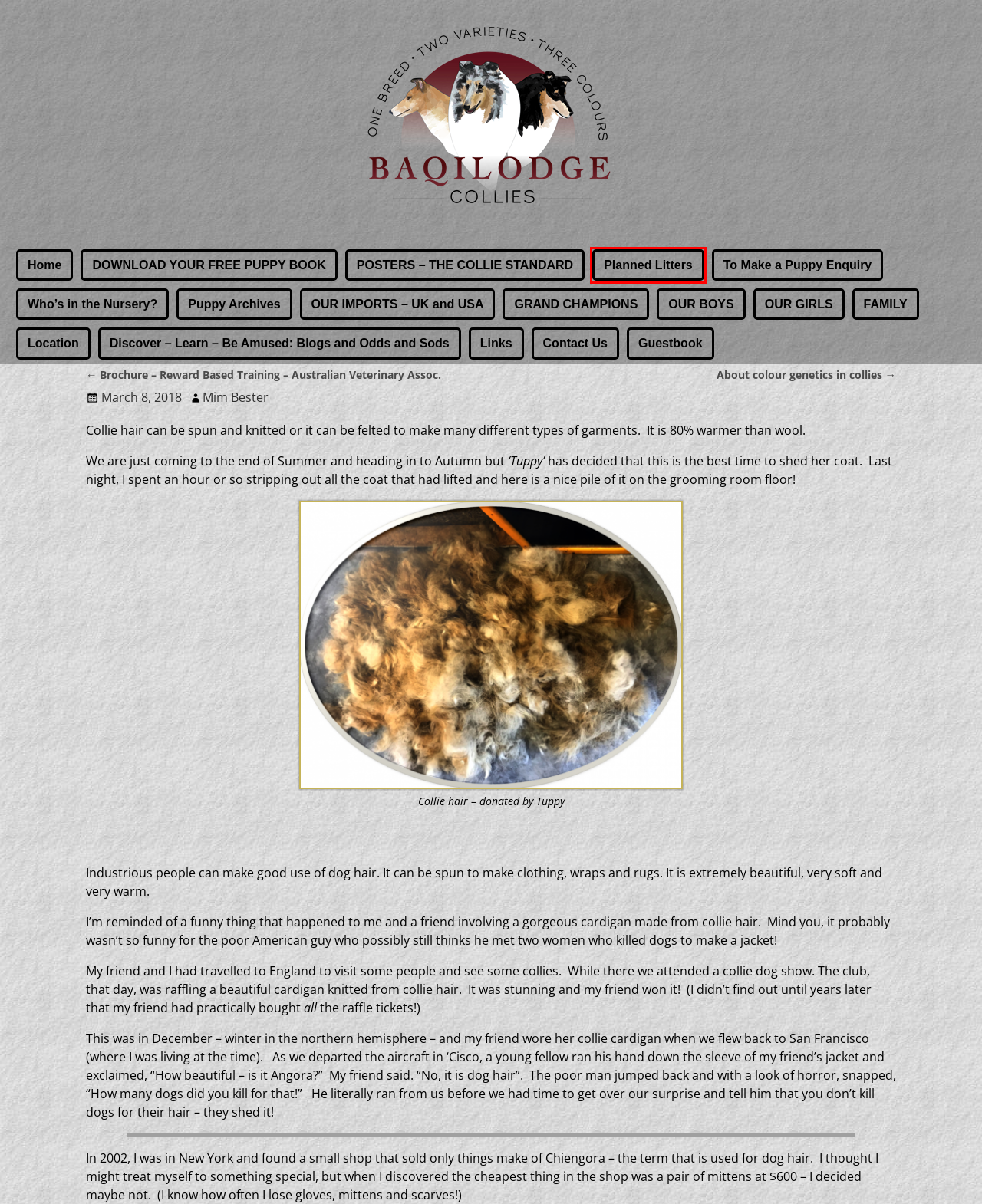Examine the screenshot of a webpage with a red bounding box around an element. Then, select the webpage description that best represents the new page after clicking the highlighted element. Here are the descriptions:
A. To Make a Puppy Enquiry – Baqilodge Collies
B. POSTERS – THE COLLIE STANDARD – Baqilodge Collies
C. Mim Bester – Baqilodge Collies
D. About colour genetics in collies – Baqilodge Collies
E. GRAND CHAMPIONS – Baqilodge Collies
F. Guestbook – Baqilodge Collies
G. Planned Litters – Baqilodge Collies
H. Contact Us – Baqilodge Collies

G